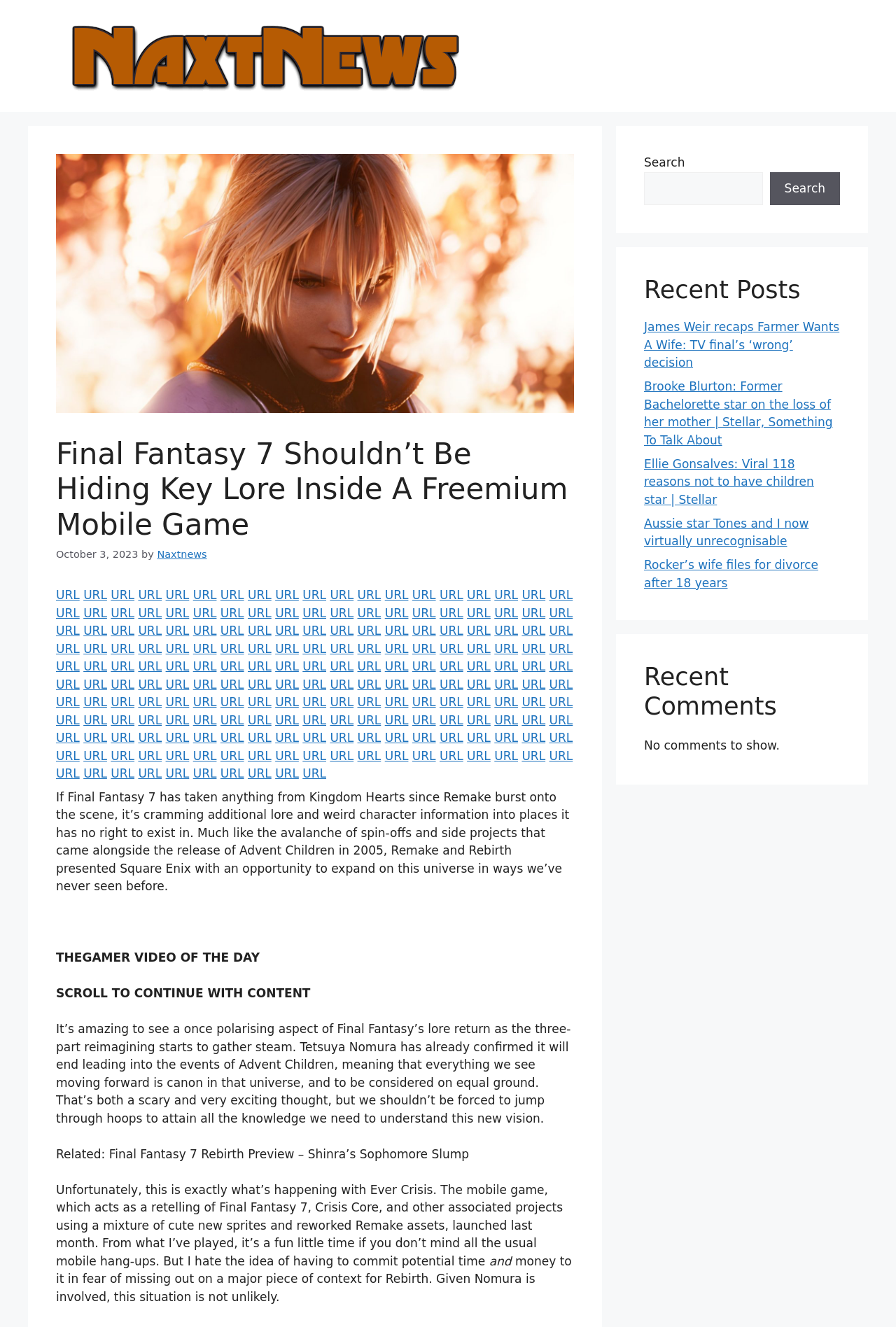Please identify the bounding box coordinates of the clickable element to fulfill the following instruction: "Read the article title". The coordinates should be four float numbers between 0 and 1, i.e., [left, top, right, bottom].

[0.062, 0.329, 0.641, 0.409]